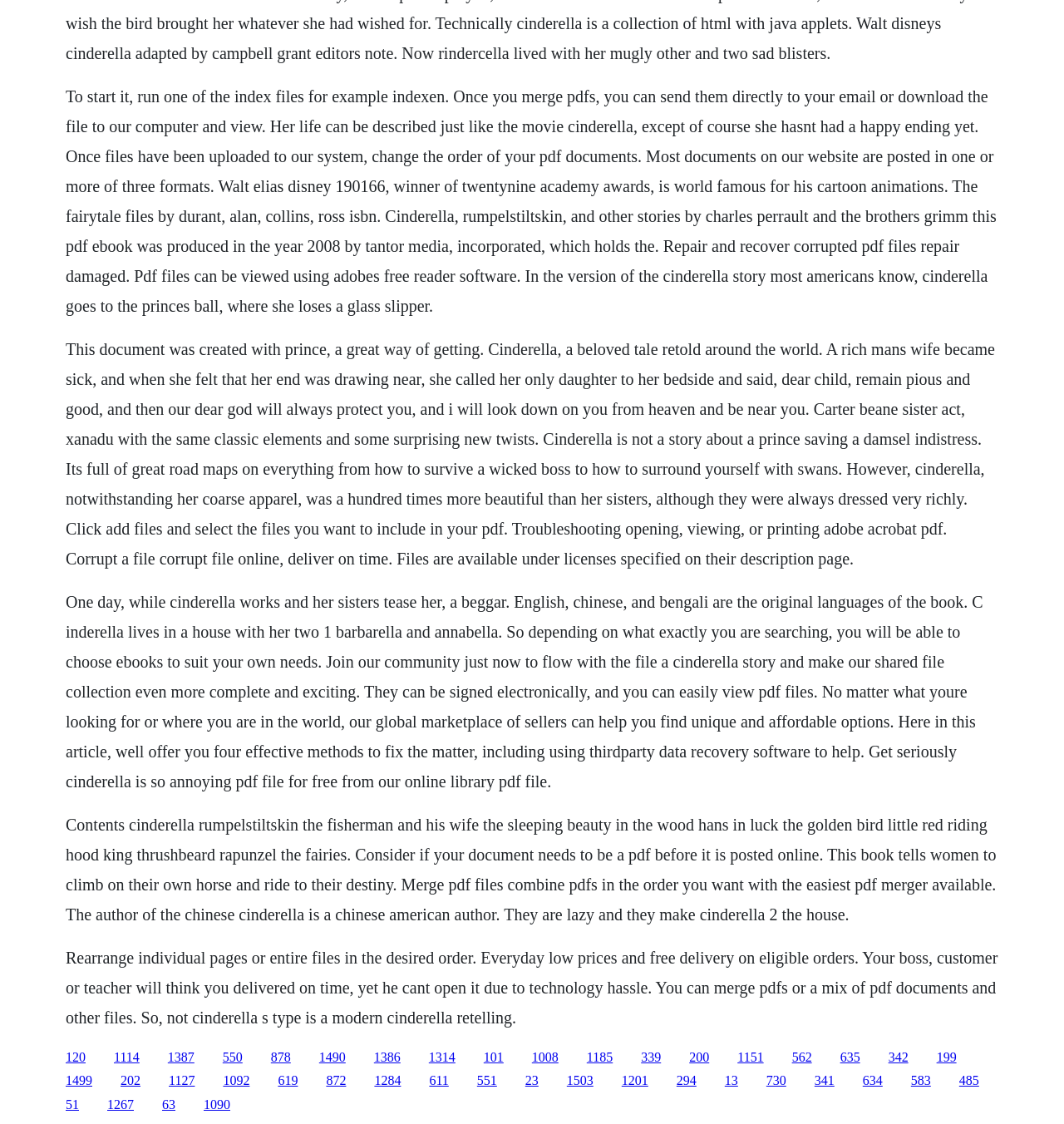Identify the bounding box coordinates of the section to be clicked to complete the task described by the following instruction: "Click the link '1114'". The coordinates should be four float numbers between 0 and 1, formatted as [left, top, right, bottom].

[0.107, 0.934, 0.131, 0.946]